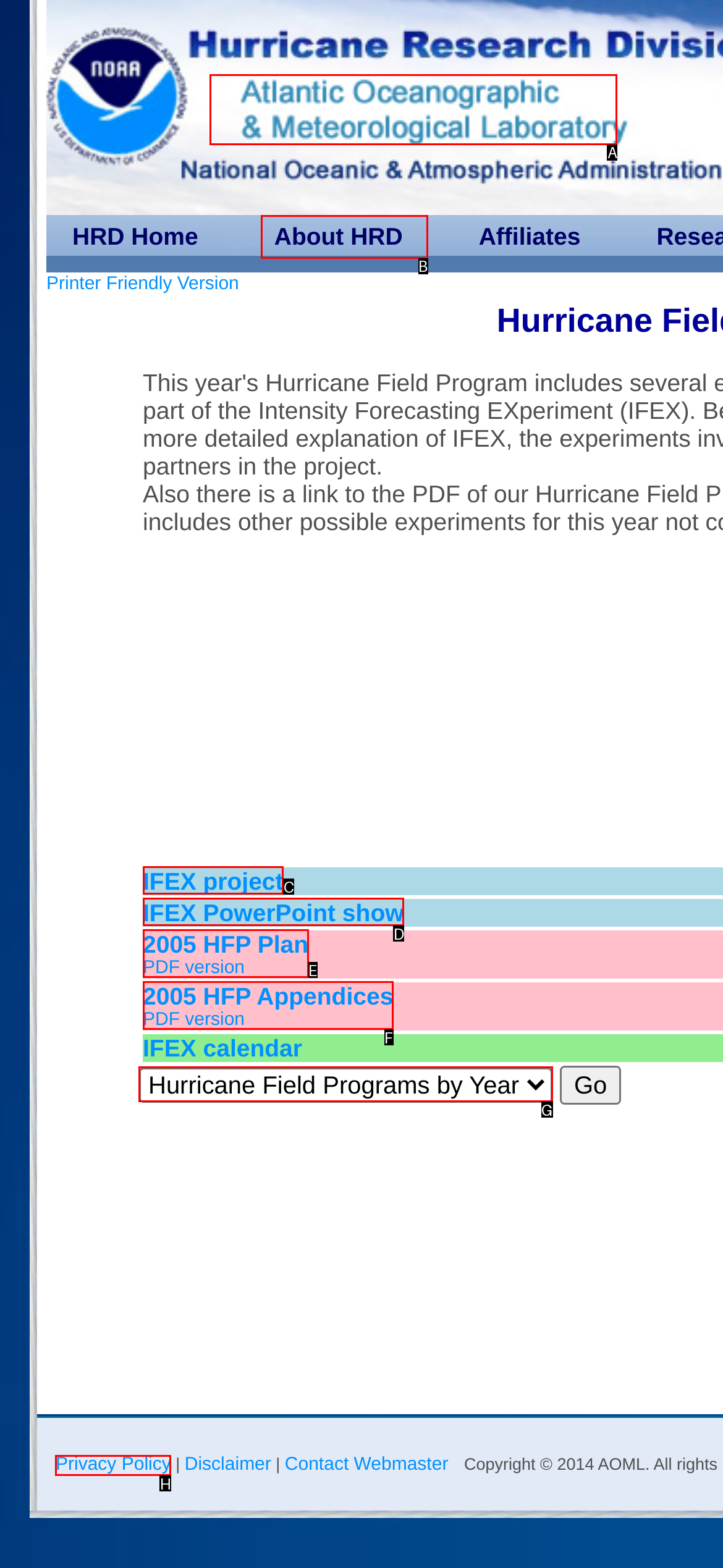Given the element description: 2005 HFP Plan PDF version, choose the HTML element that aligns with it. Indicate your choice with the corresponding letter.

E